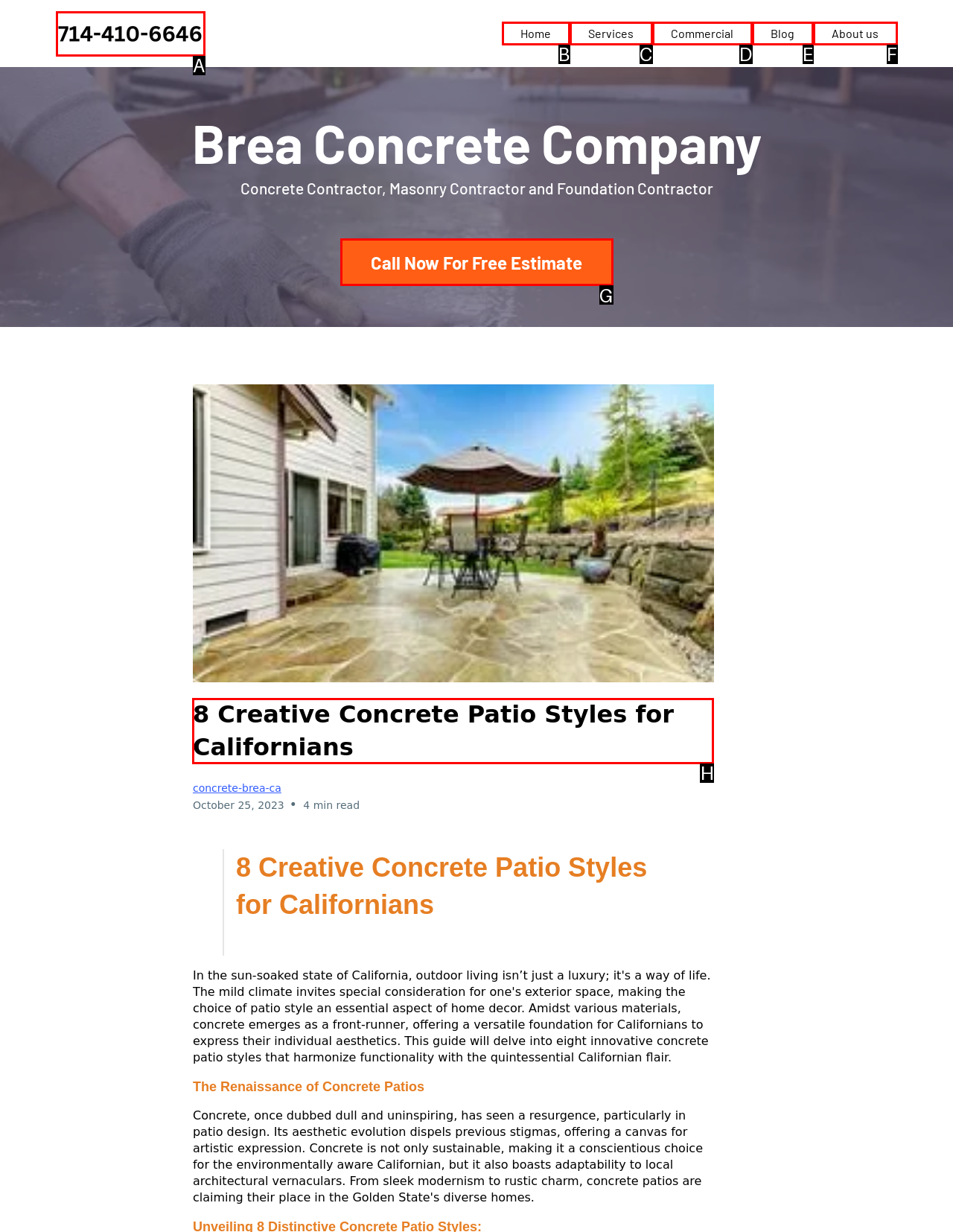Tell me which one HTML element I should click to complete the following task: Read the blog post Answer with the option's letter from the given choices directly.

H